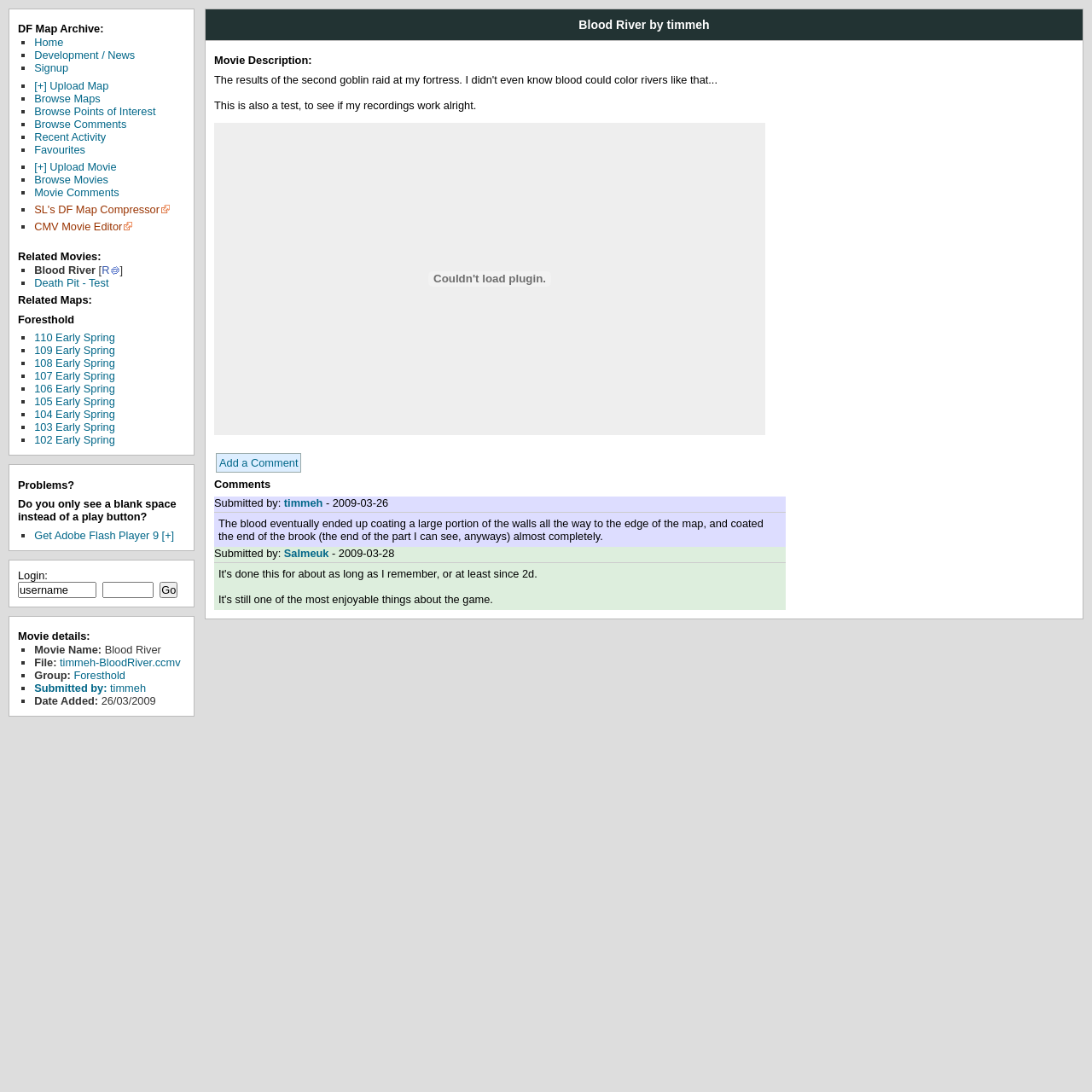Provide a short answer using a single word or phrase for the following question: 
How many related movies are there?

2